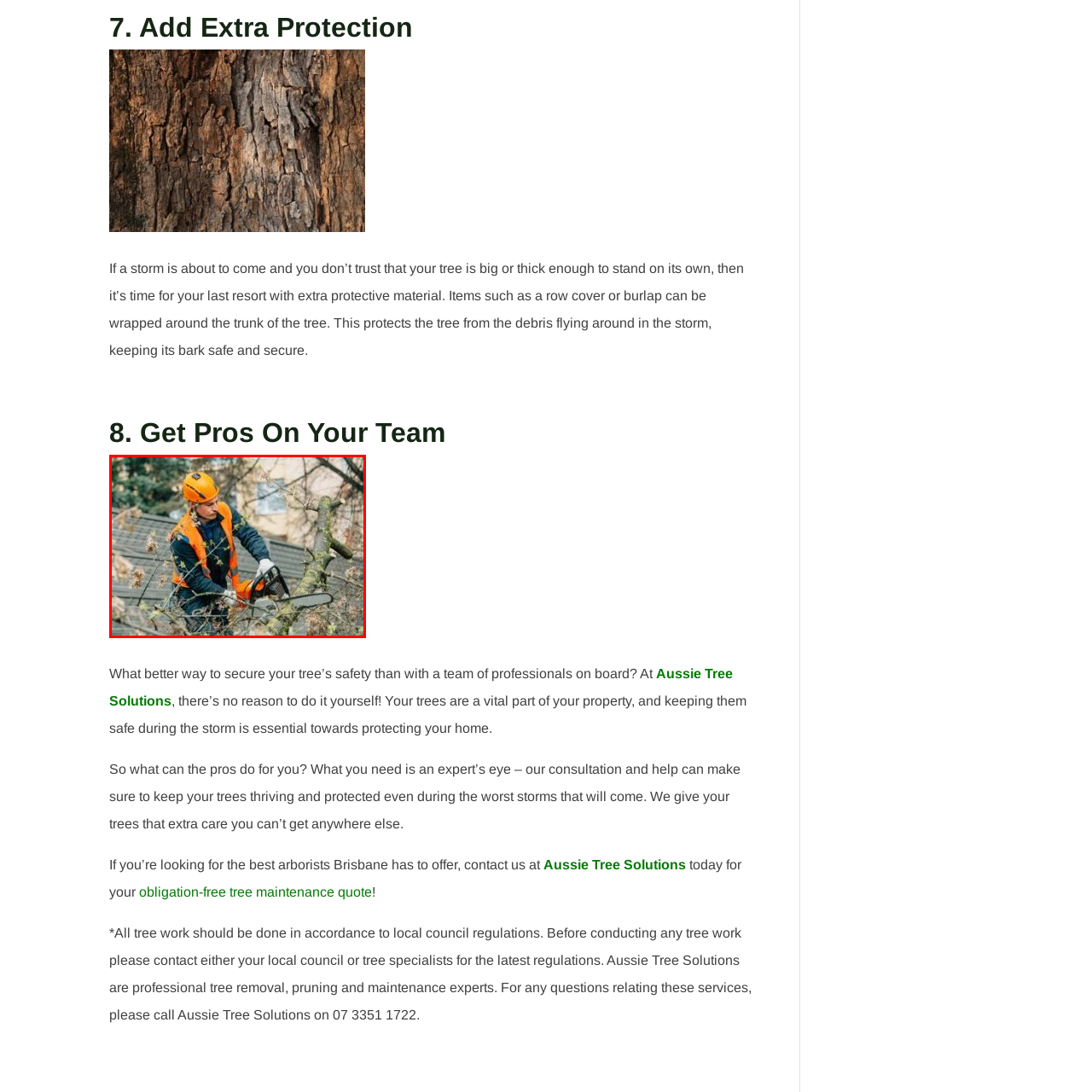Inspect the image outlined in red and answer succinctly: What tool is the worker using?

Chainsaw